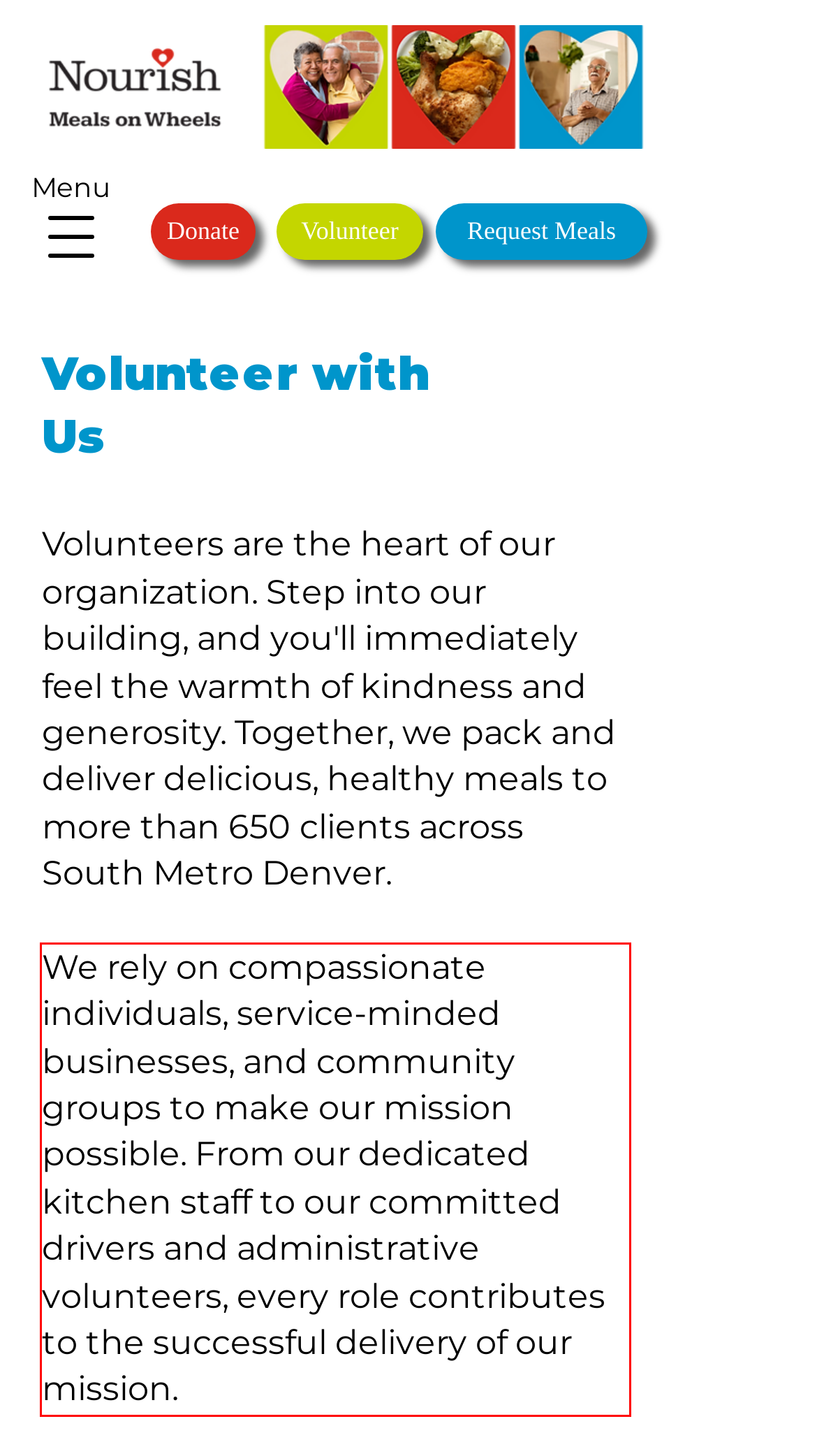Within the screenshot of the webpage, there is a red rectangle. Please recognize and generate the text content inside this red bounding box.

We rely on compassionate individuals, service-minded businesses, and community groups to make our mission possible. From our dedicated kitchen staff to our committed drivers and administrative volunteers, every role contributes to the successful delivery of our mission.